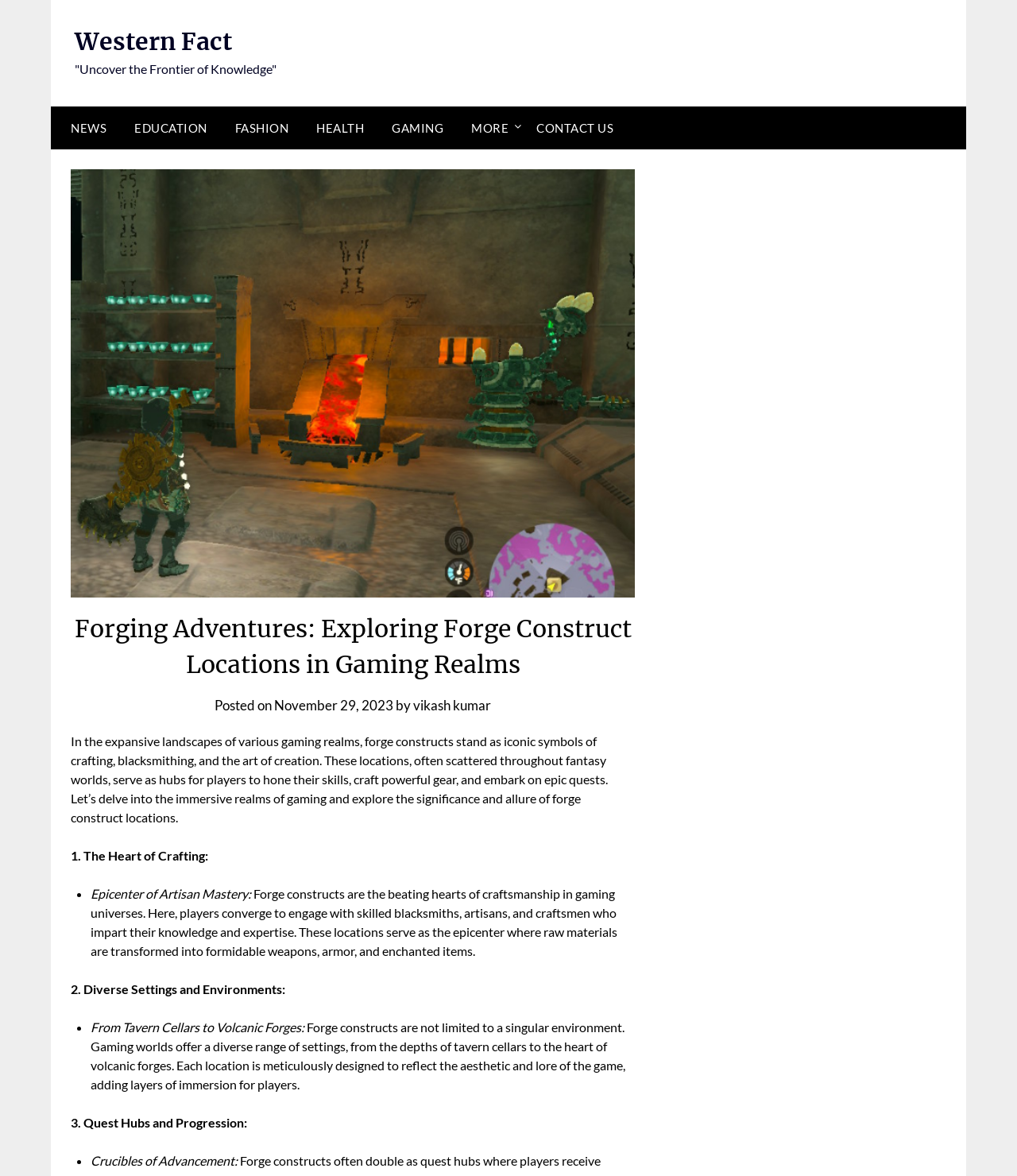Using floating point numbers between 0 and 1, provide the bounding box coordinates in the format (top-left x, top-left y, bottom-right x, bottom-right y). Locate the UI element described here: November 29, 2023November 29, 2023

[0.27, 0.592, 0.387, 0.606]